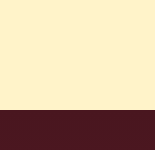What type of products or services is this design suitable for?
Provide an in-depth answer to the question, covering all aspects.

The caption suggests that the design is suitable for visual branding or as a backdrop in contexts such as luxury services or high-end products, due to its evocation of warmth and sophistication.